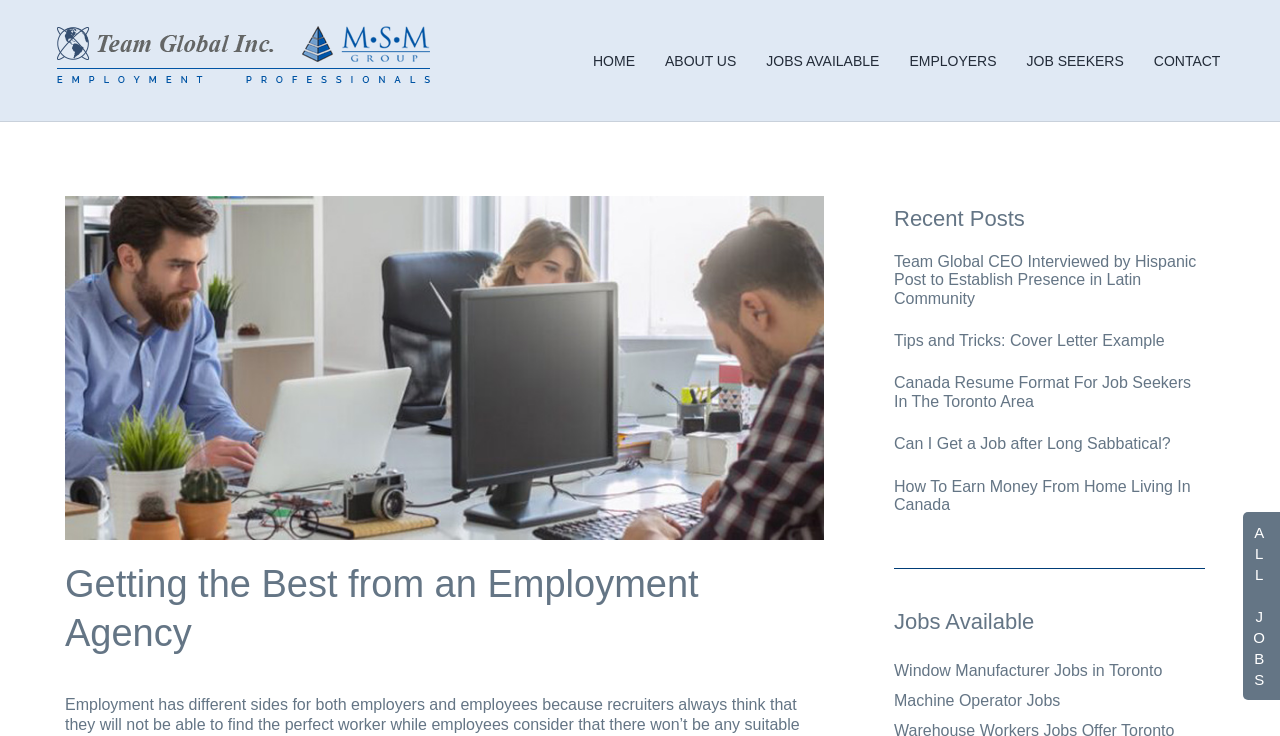Please determine the bounding box coordinates for the element with the description: "Job Seekers".

[0.802, 0.051, 0.878, 0.114]